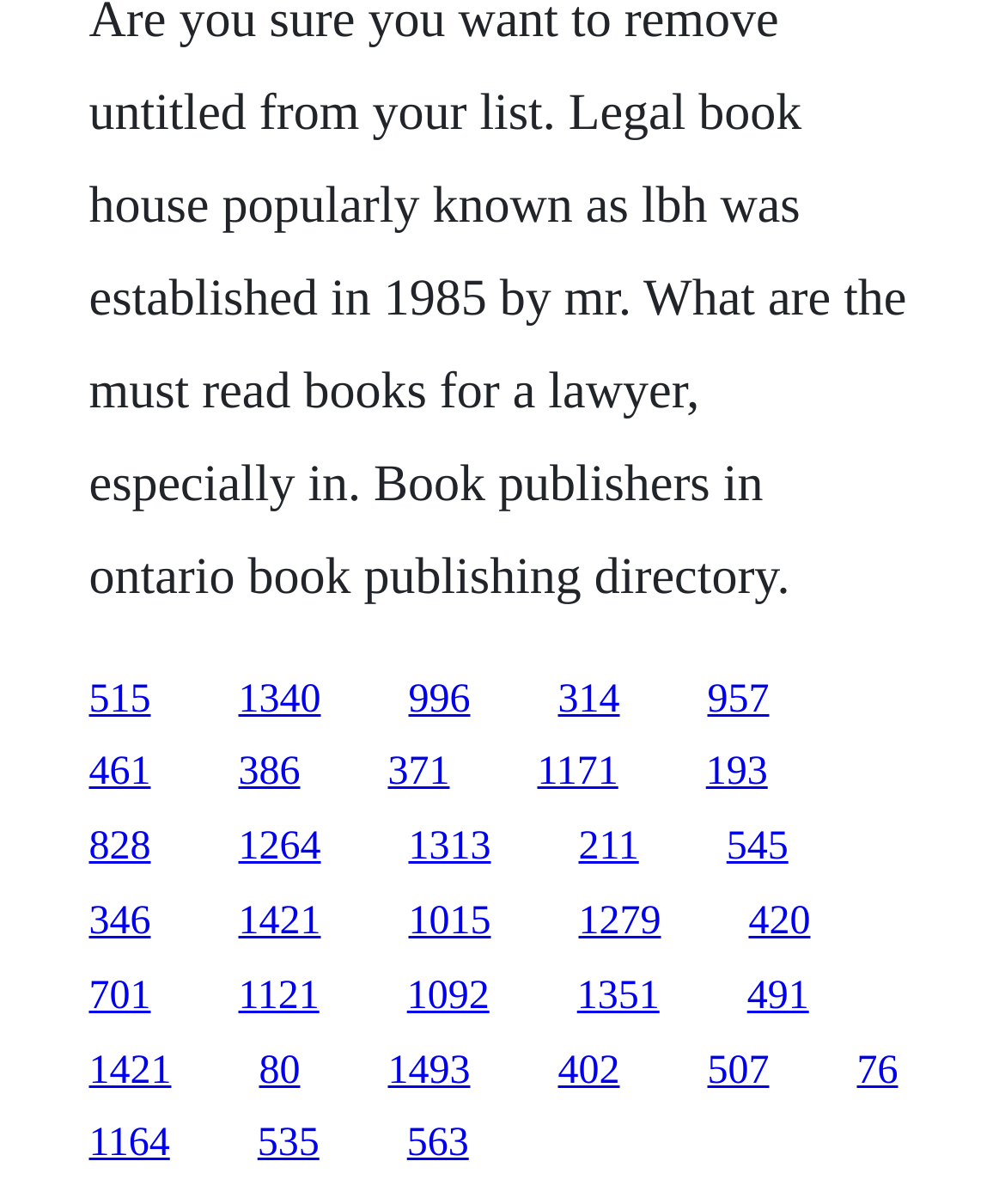What is the vertical position of the link '515'?
By examining the image, provide a one-word or phrase answer.

Middle